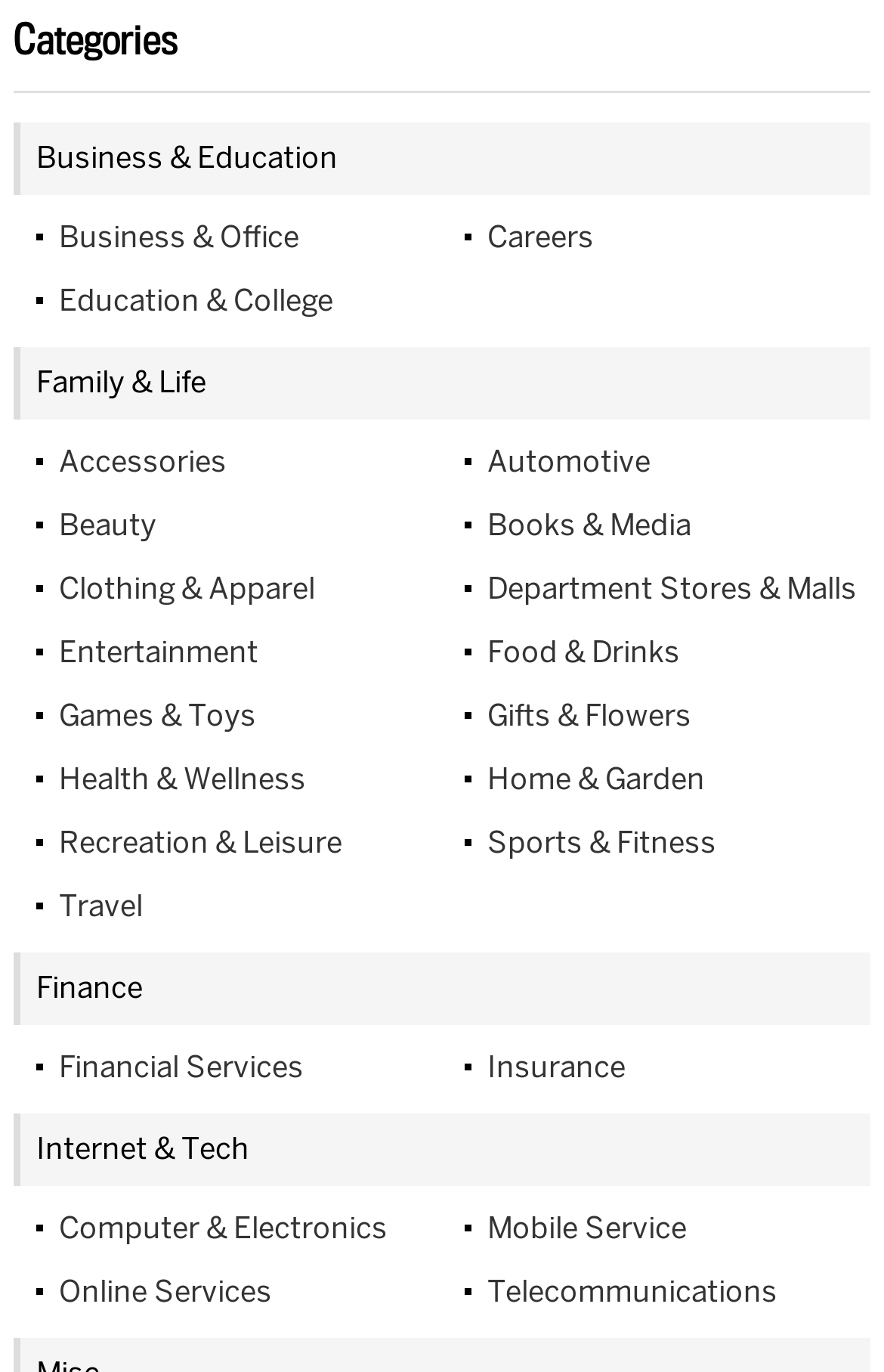Refer to the screenshot and give an in-depth answer to this question: What is the last category listed?

The last category listed on the webpage is 'Telecommunications', which is located at the bottom right section of the webpage with a bounding box coordinate of [0.551, 0.927, 0.879, 0.955]. This indicates that the link is positioned vertically at around 92.7% from the top and horizontally at around 55.1% from the left.